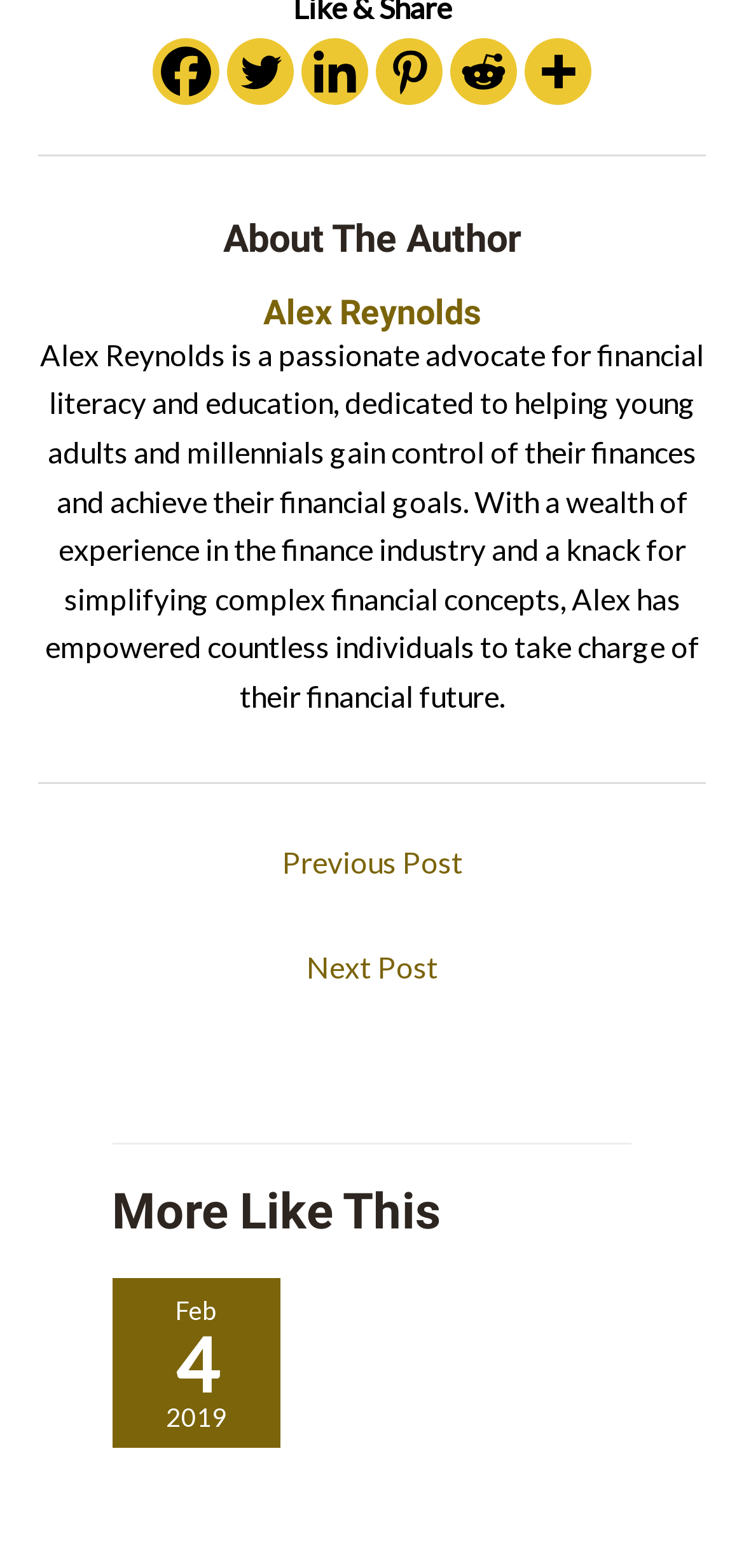What is the navigation section for?
Answer the question with as much detail as you can, using the image as a reference.

The navigation section is for navigating between posts, as it contains links to 'Previous Post' and 'Next Post'.